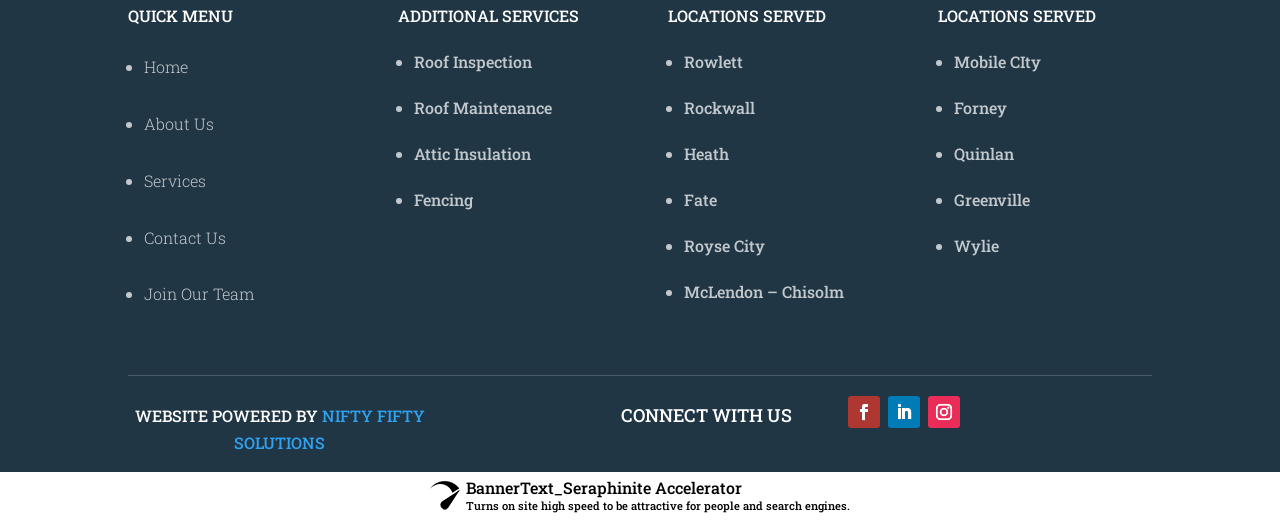Please locate the bounding box coordinates of the element that needs to be clicked to achieve the following instruction: "Contact Us". The coordinates should be four float numbers between 0 and 1, i.e., [left, top, right, bottom].

[0.112, 0.436, 0.177, 0.476]